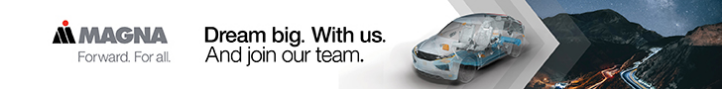Provide a comprehensive description of the image.

The image features an advertisement for Magna, an automotive company, promoting their inclusive and forward-thinking ethos. The banner prominently displays the Magna logo on the left, followed by a motivational message that invites viewers to "Dream big. With us. And join our team." This tagline emphasizes the company's commitment to innovation and teamwork. Accompanying the text is a graphic representation of a vehicle, suggesting the company's focus on advanced automotive technologies. The background showcases a scenic night view, enhanced with dynamic lighting effects that symbolize progress and movement, aligning with Magna's vision of building a better future in the automotive industry.